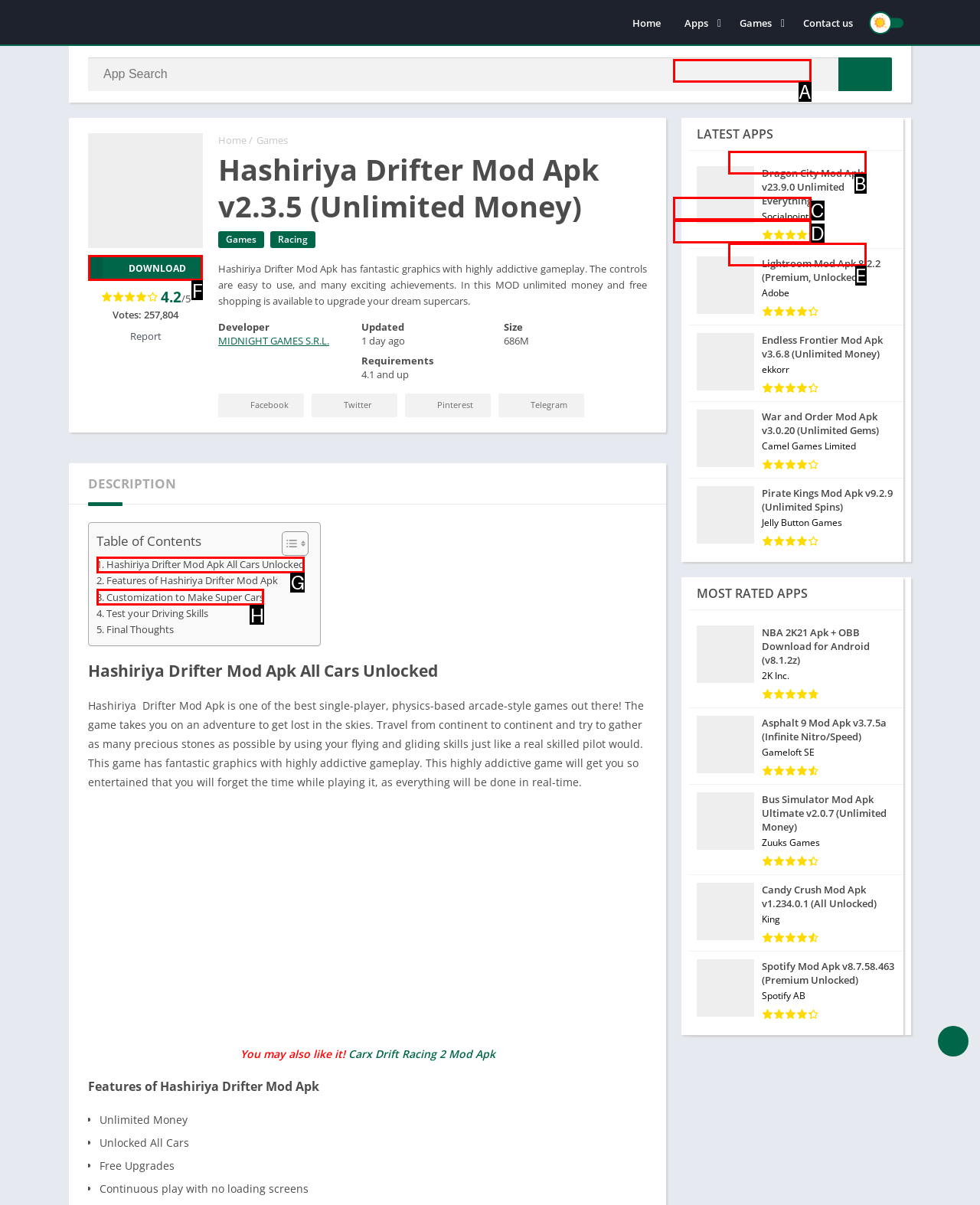Select the proper UI element to click in order to perform the following task: Download Hashiriya Drifter Mod Apk. Indicate your choice with the letter of the appropriate option.

F